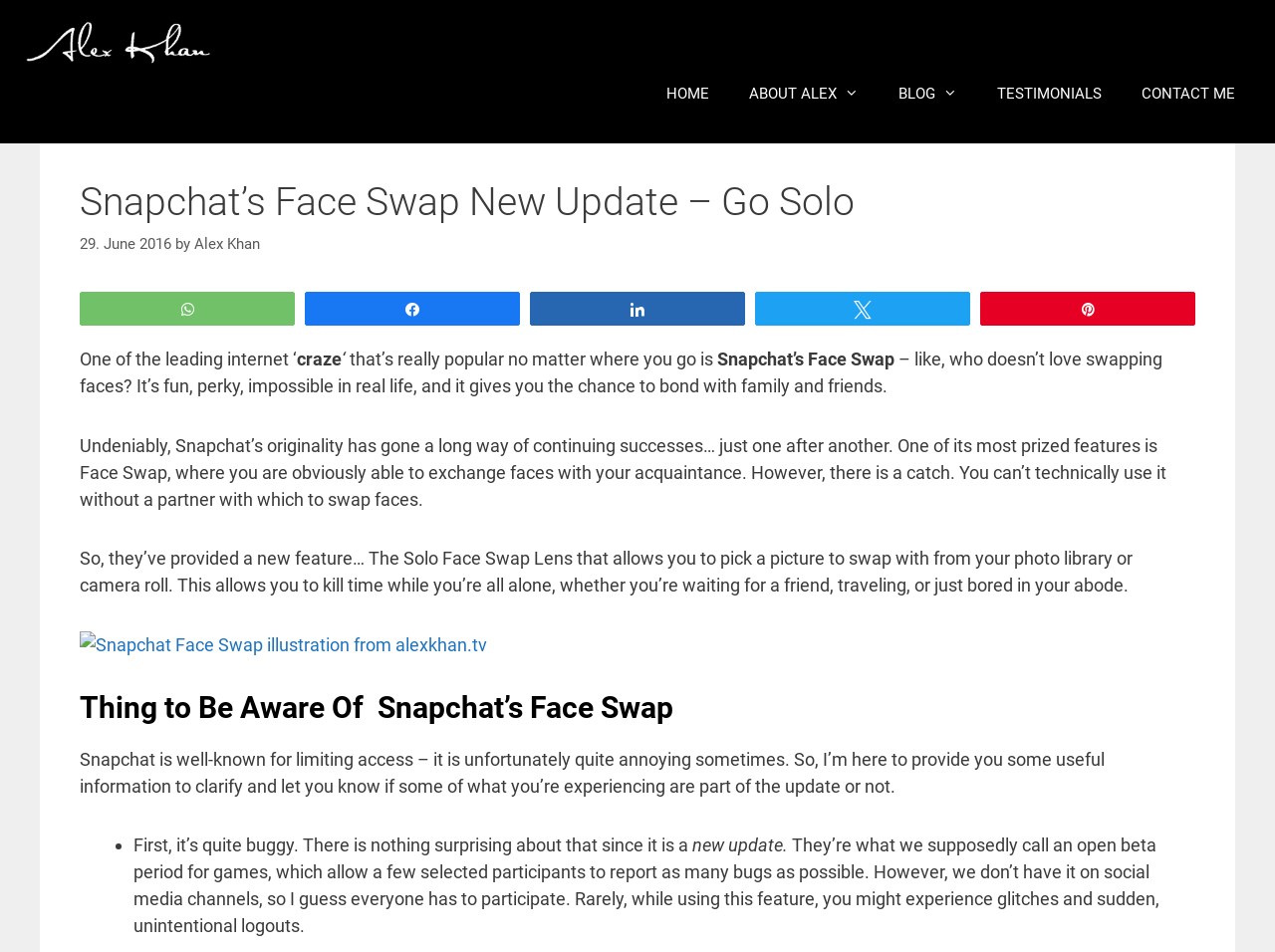Describe all significant elements and features of the webpage.

This webpage is about Snapchat's Face Swap feature, specifically its new update that allows solo face swapping. At the top, there is a banner with a link to the site and an image of Alex Khan, a social media expert. Below the banner, there is a navigation menu with links to HOME, ABOUT ALEX, BLOG, TESTIMONIALS, and CONTACT ME.

The main content of the page is divided into sections. The first section has a heading "Snapchat's Face Swap New Update - Go Solo" and a time stamp indicating the post was published on June 29, 2016. Below the heading, there is a paragraph of text that introduces the topic of Snapchat's Face Swap feature and its popularity.

The next section has a series of links to share the article on various social media platforms, including WhatsApp, Facebook, Twitter, and Pinterest. Below these links, there is a block of text that explains the Face Swap feature and its limitations, followed by a paragraph that introduces the new Solo Face Swap Lens.

There is an image of a Snapchat Face Swap illustration, which is linked to alexkhan.tv. Below the image, there is a heading "Things to Be Aware Of Snapchat's Face Swap" and a paragraph of text that warns users about the limitations and bugs of the new update. The text is followed by a list of bullet points, with the first point mentioning that the update is buggy and may cause glitches and unintentional logouts.